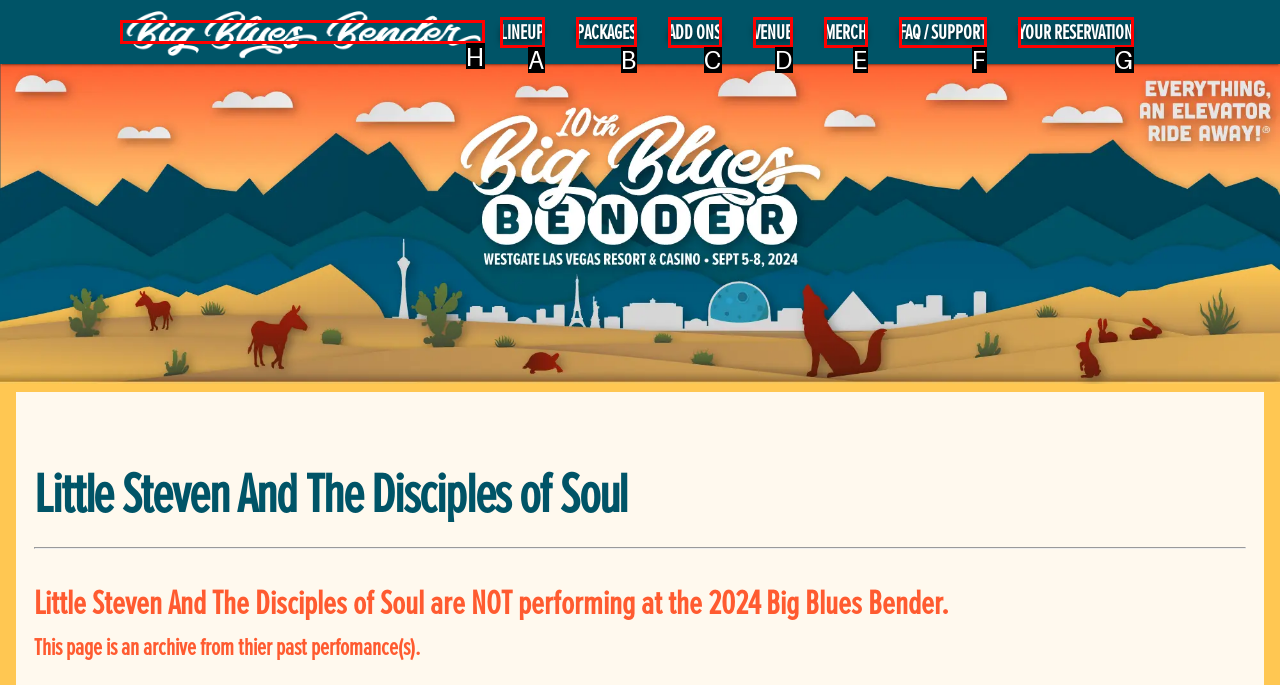From the description: LINEUP, identify the option that best matches and reply with the letter of that option directly.

A